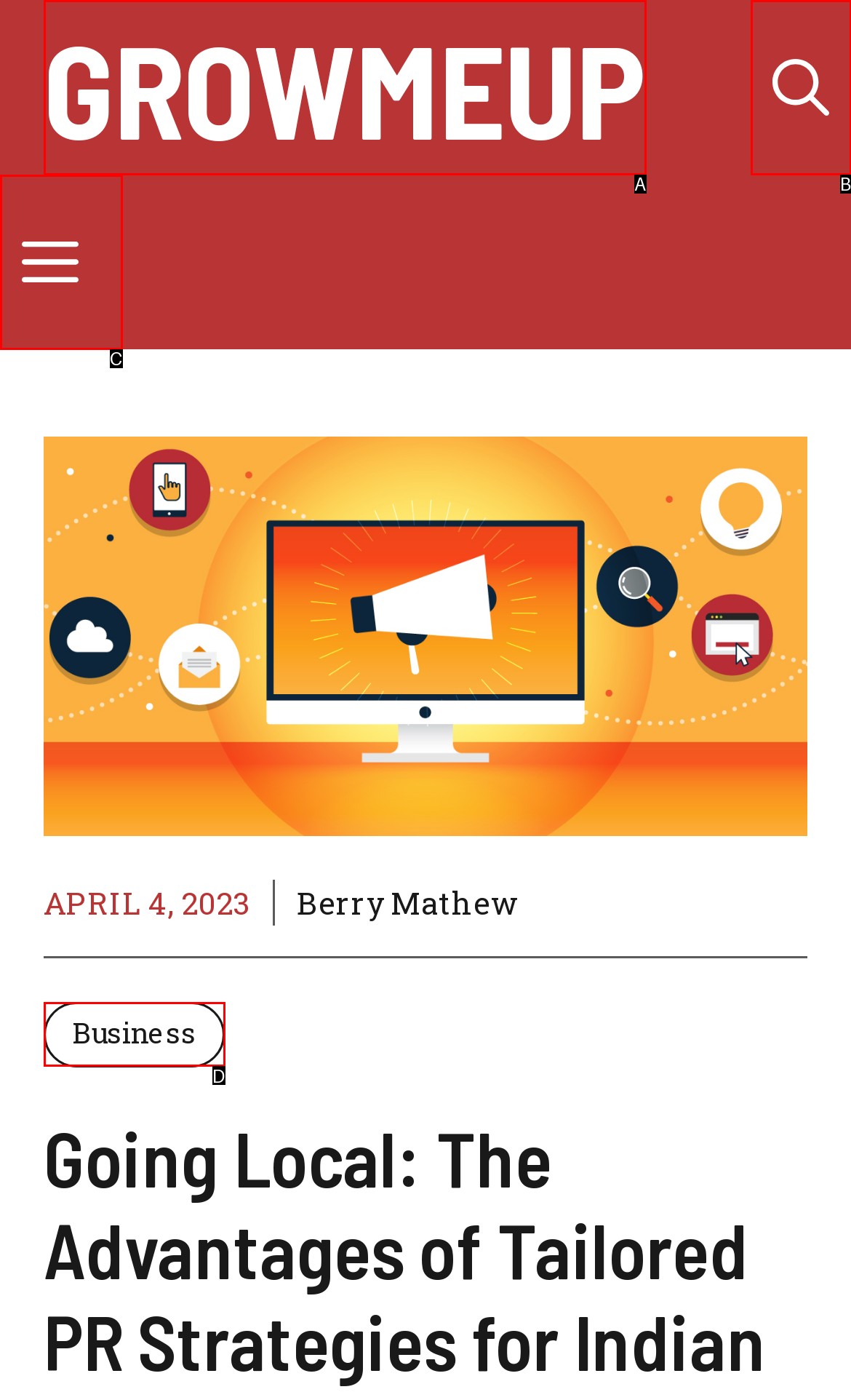Identify the matching UI element based on the description: Business
Reply with the letter from the available choices.

D